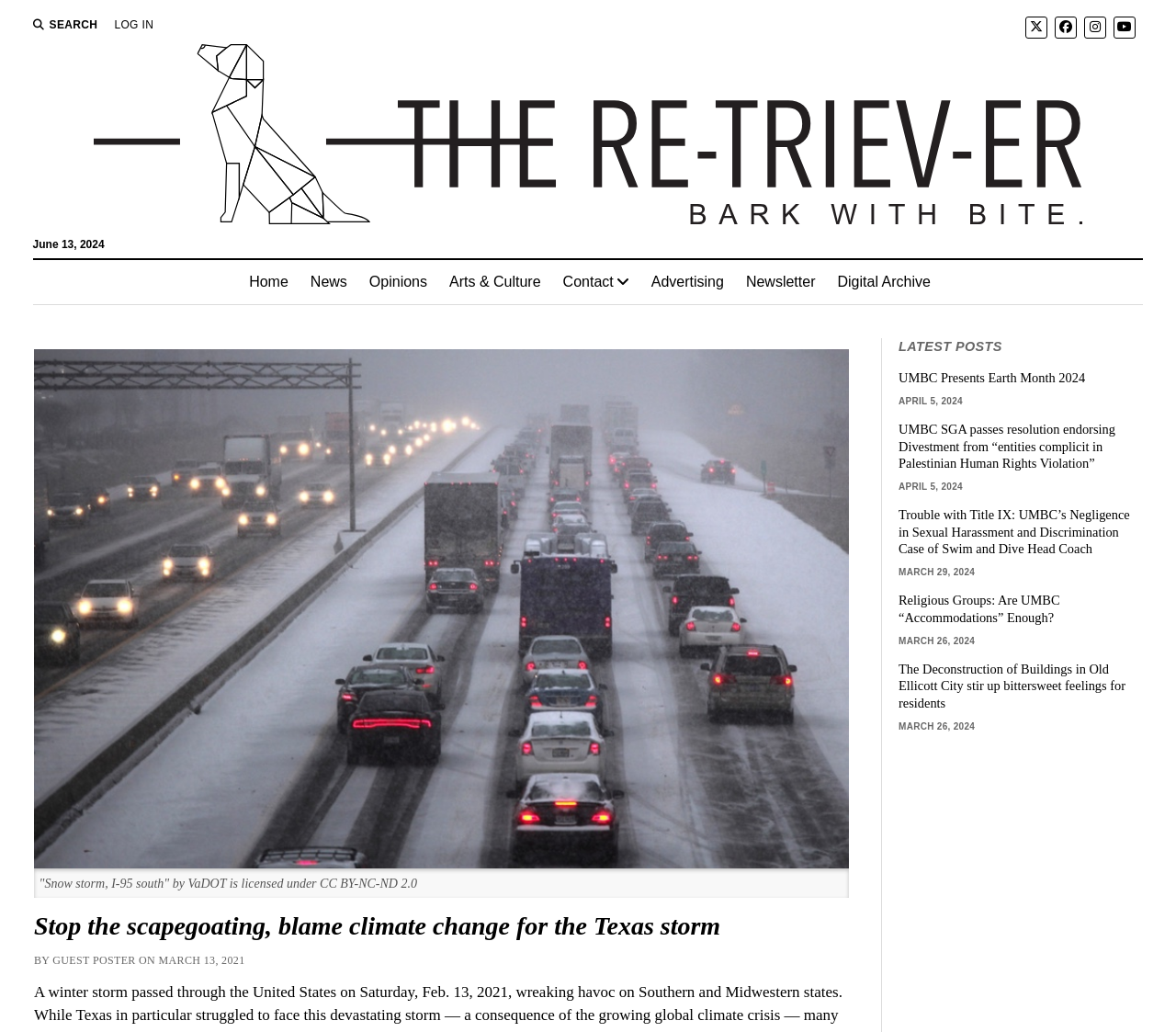Describe every aspect of the webpage in a detailed manner.

The webpage appears to be a news article from The Retriever, with a focus on the Texas storm and climate change. At the top, there is a search button and a login link, followed by social media links to Twitter, Facebook, Instagram, and YouTube. 

Below these, there is a large header with the title "The Retriever" and an image of the same. To the right of this, there is a date "June 13, 2024". 

Underneath, there is a navigation menu with links to "Home", "News", "Opinions", "Arts & Culture", "Contact", "Advertising", "Newsletter", and "Digital Archive". 

The main article begins with a heading "Stop the scapegoating, blame climate change for the Texas storm" and is followed by the author's name and date "BY GUEST POSTER ON MARCH 13, 2021". The article discusses a winter storm that passed through the United States on February 13, 2021, and its impact on Texas, highlighting the consequences of the growing global climate crisis.

To the right of the article, there is a section titled "LATEST POSTS" with several links to recent news articles, including "UMBC Presents Earth Month 2024", "UMBC SGA passes resolution endorsing Divestment from “entities complicit in Palestinian Human Rights Violation”", and others. Each article is accompanied by a date.